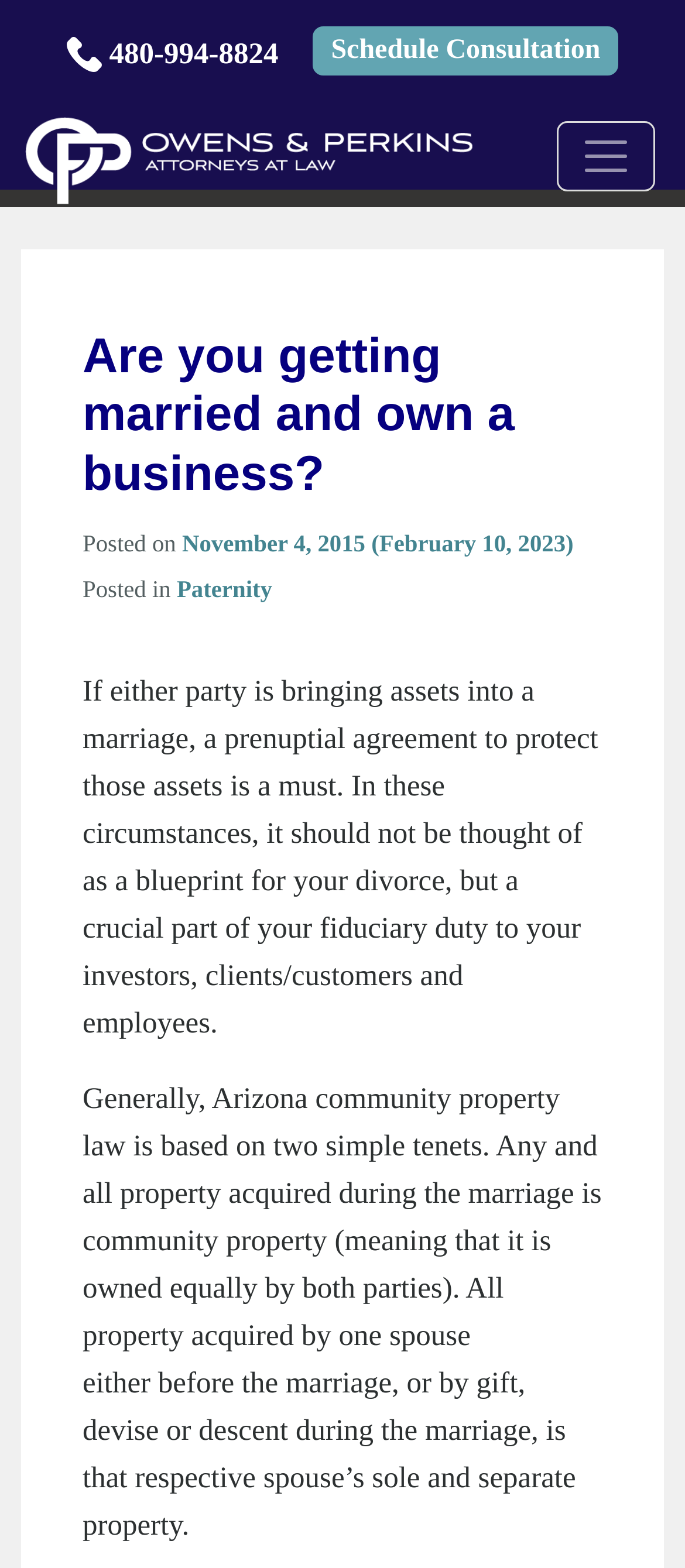Provide a brief response in the form of a single word or phrase:
What type of lawyer is mentioned on the webpage?

Divorce Lawyer